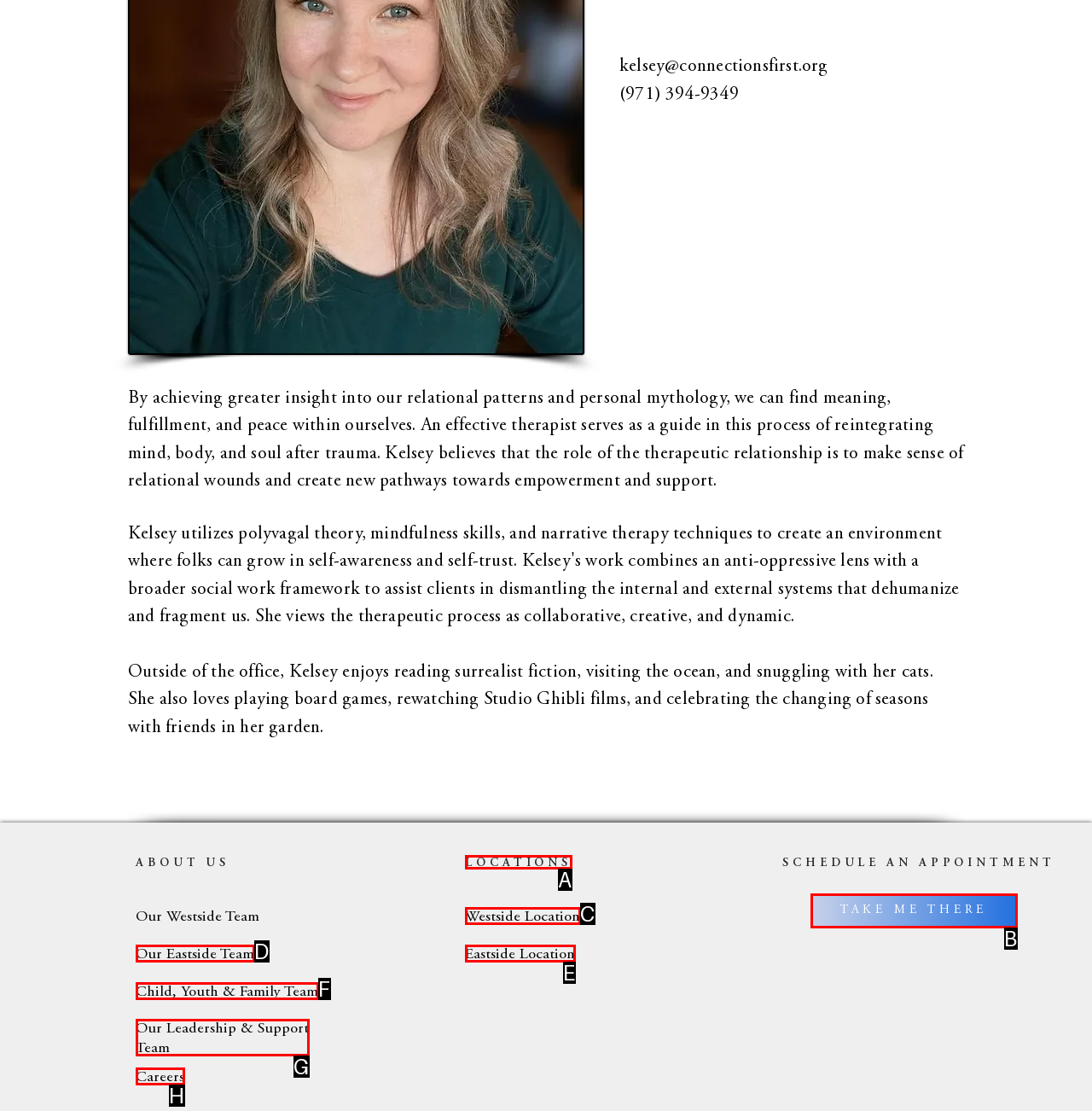Which HTML element fits the description: History? Respond with the letter of the appropriate option directly.

None